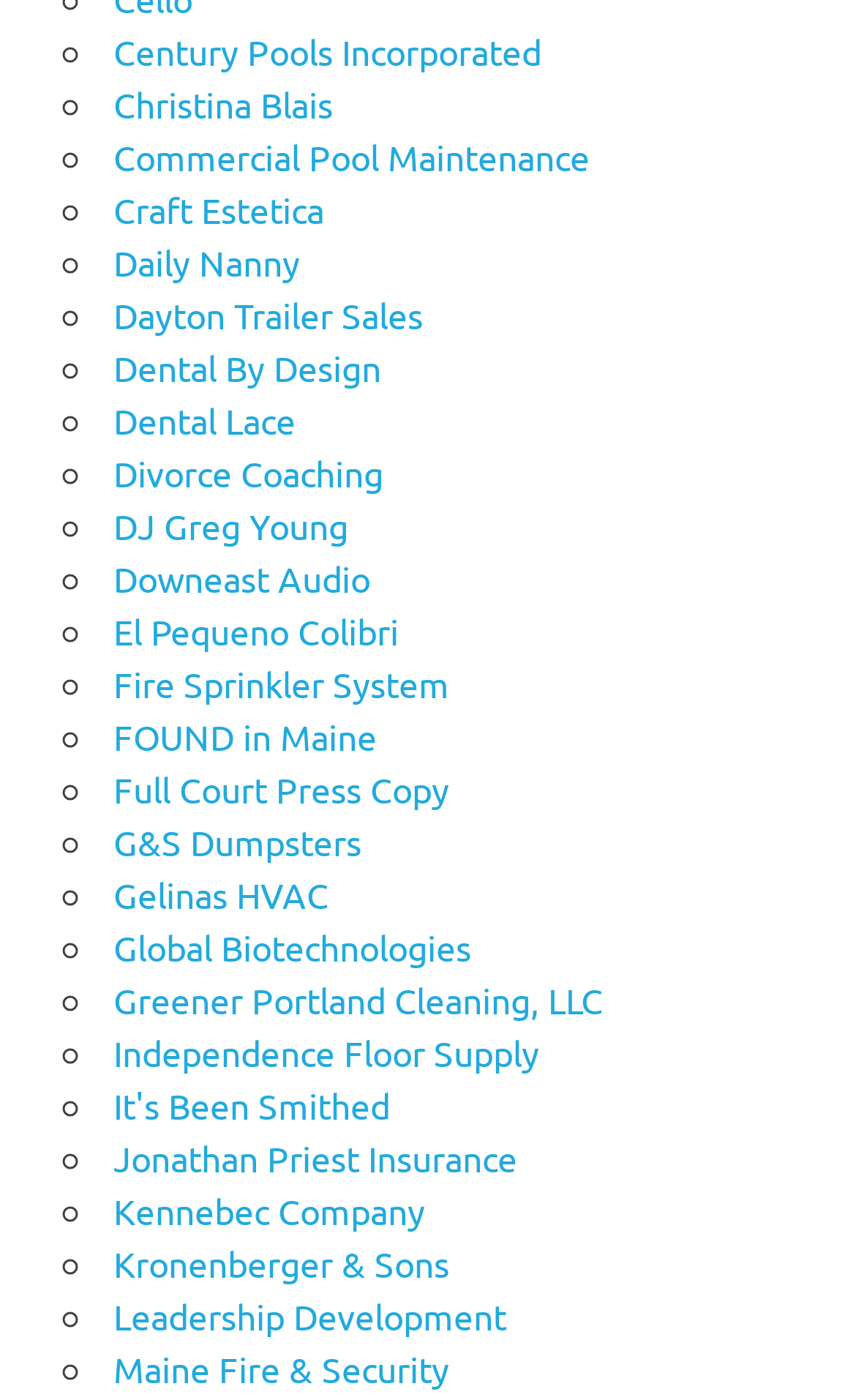Provide a brief response to the question using a single word or phrase: 
How many links are on this webpage?

63